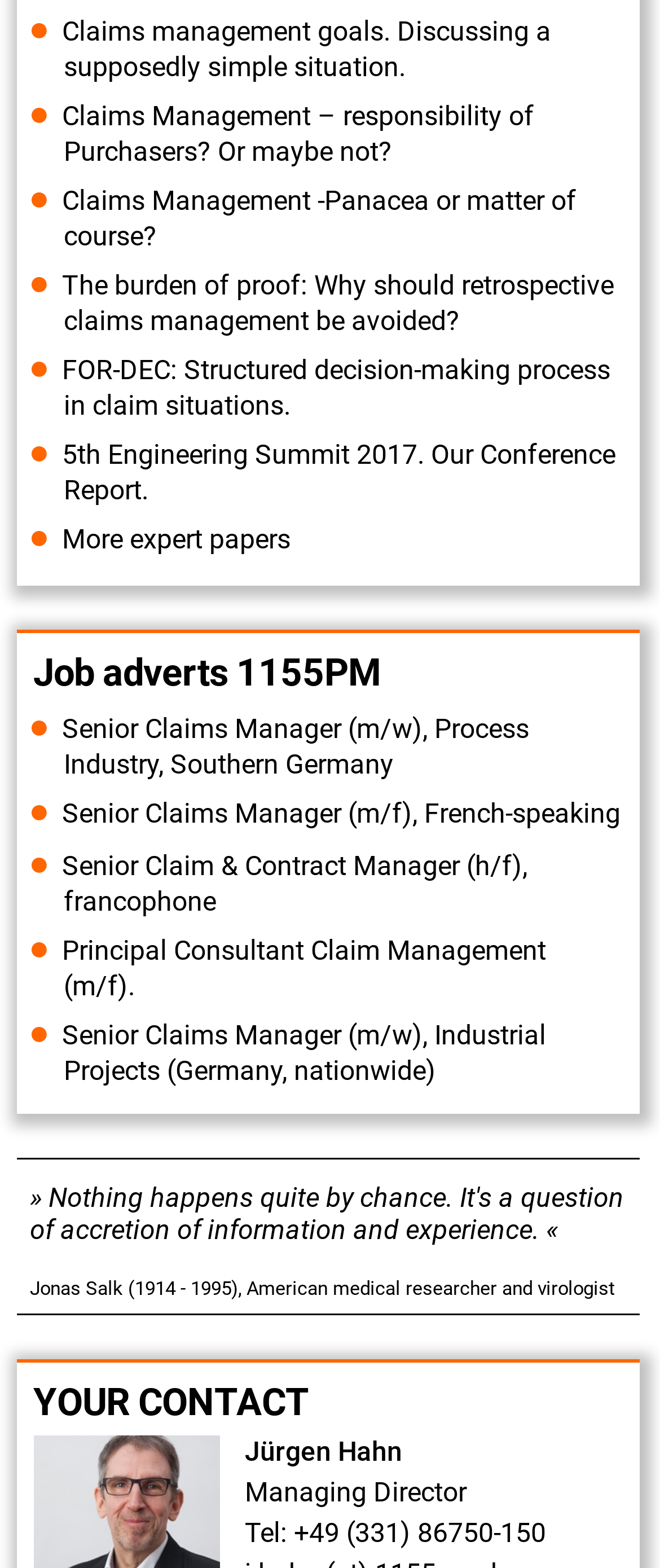Locate the coordinates of the bounding box for the clickable region that fulfills this instruction: "Explore more expert papers".

[0.094, 0.334, 0.44, 0.354]